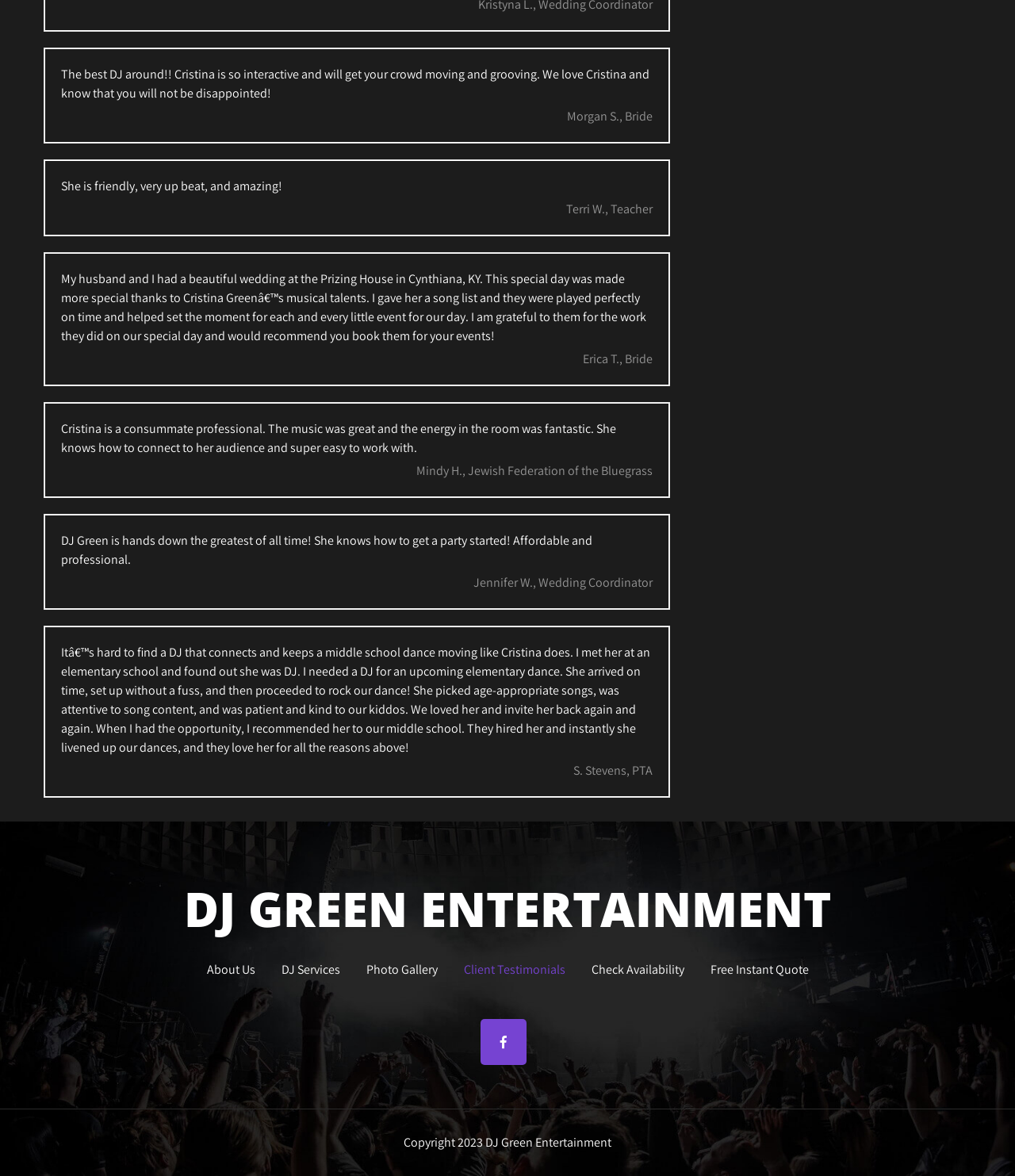Provide the bounding box coordinates in the format (top-left x, top-left y, bottom-right x, bottom-right y). All values are floating point numbers between 0 and 1. Determine the bounding box coordinate of the UI element described as: Check Availability

[0.571, 0.821, 0.686, 0.829]